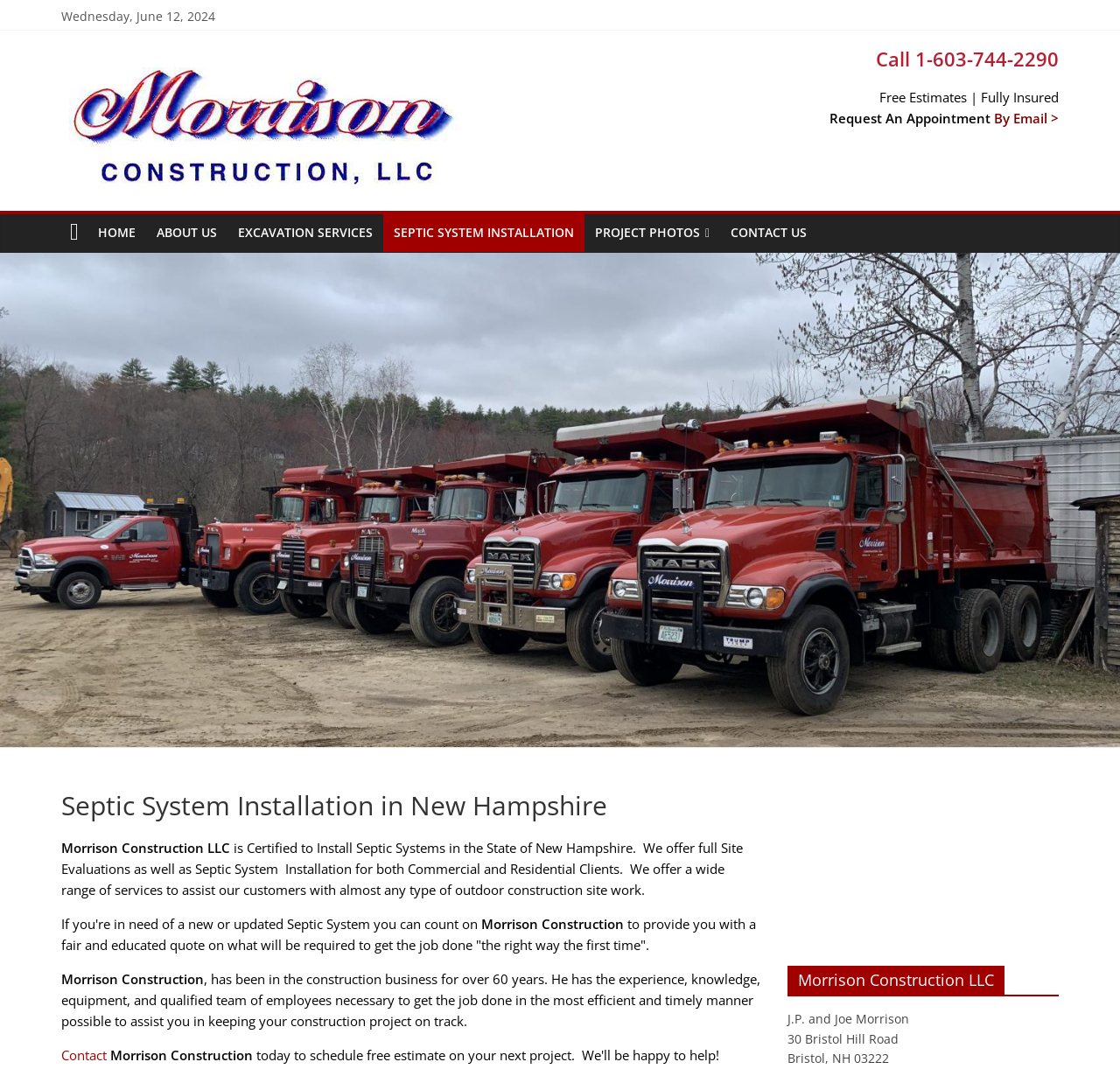What type of services does Morrison Construction LLC offer?
Please elaborate on the answer to the question with detailed information.

I determined the type of services offered by Morrison Construction LLC by reading the text on the webpage, which mentions 'Septic System Installation in New Hampshire' and 'full Site Evaluations as well as Septic System Installation for both Commercial and Residential Clients'.